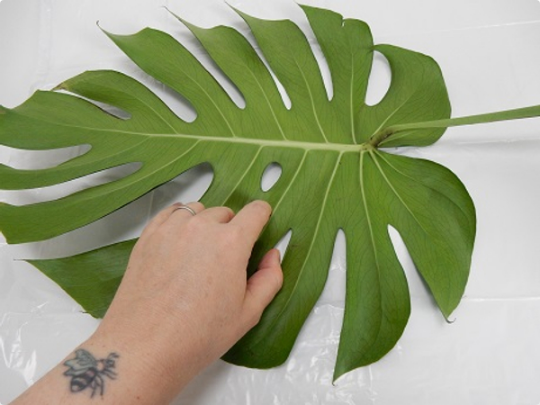What is the design on the hand in the image?
Using the visual information, answer the question in a single word or phrase.

bee tattoo